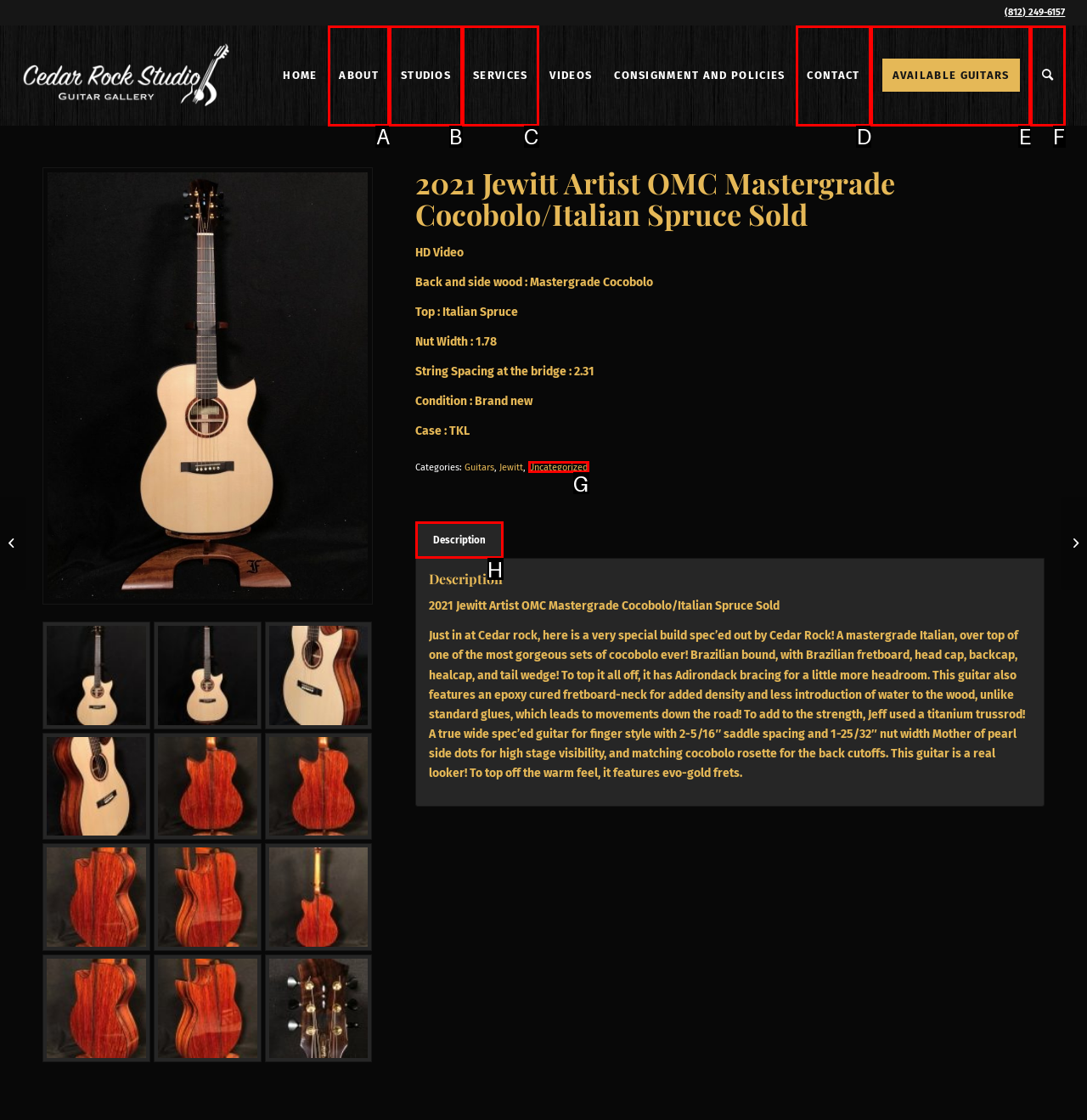Based on the given description: CONTRIBUTING.md in the repo, identify the correct option and provide the corresponding letter from the given choices directly.

None